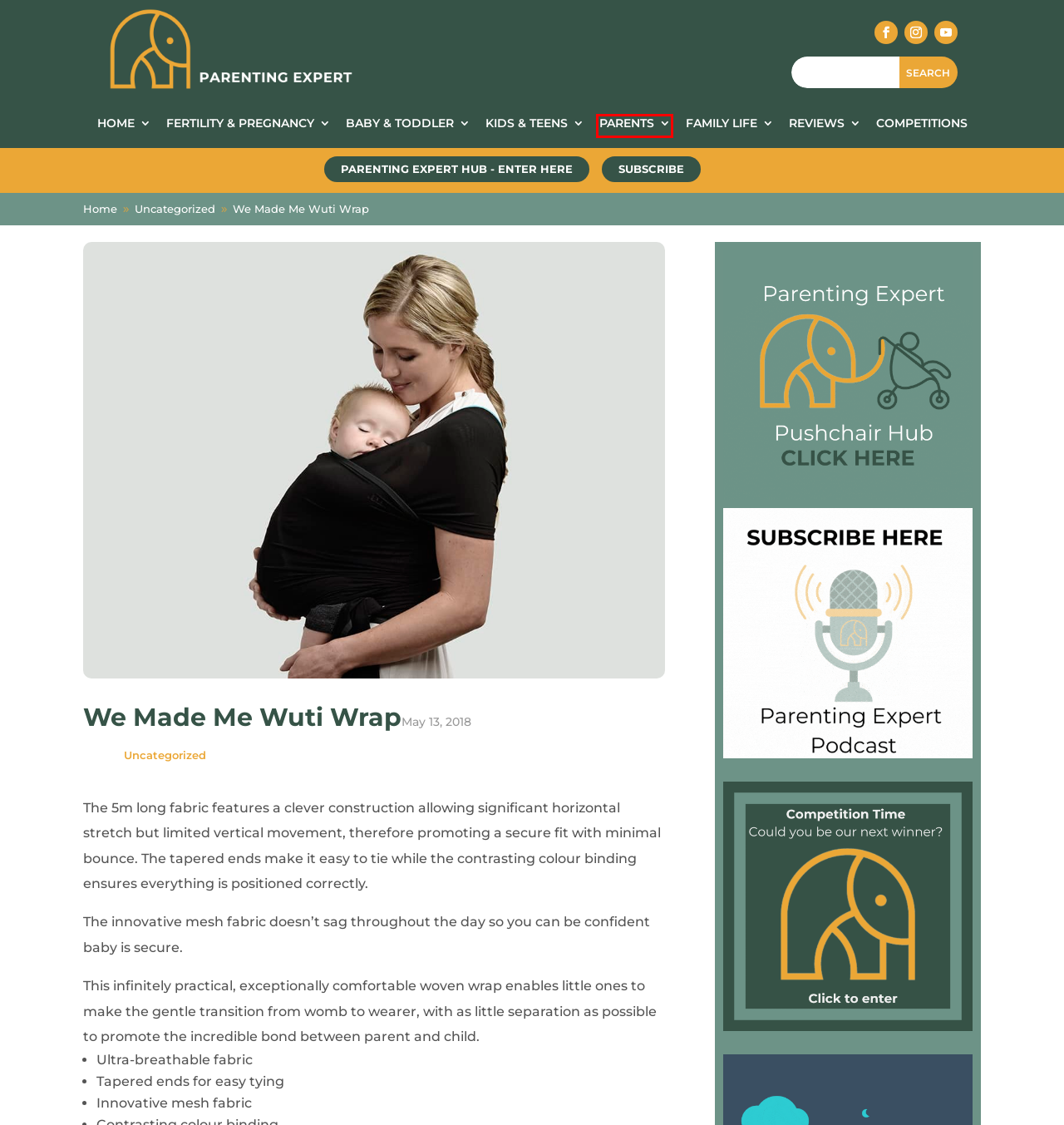Review the screenshot of a webpage which includes a red bounding box around an element. Select the description that best fits the new webpage once the element in the bounding box is clicked. Here are the candidates:
A. COMPETITIONS | Parenting Expert
B. Subscribe | Parenting Expert
C. FERTILITY & PREGNANCY Archives | Parenting Expert
D. BABY & TODDLER Archives | Parenting Expert
E. Tips for Raising Great Kids: Expert Advice and Insights
F. KIDS & TEENS Archives | Parenting Expert
G. PARENTS Archives | Parenting Expert
H. The Ultimate Guide to Parenting with Parenting Expert Hub | Parenting Expert

G